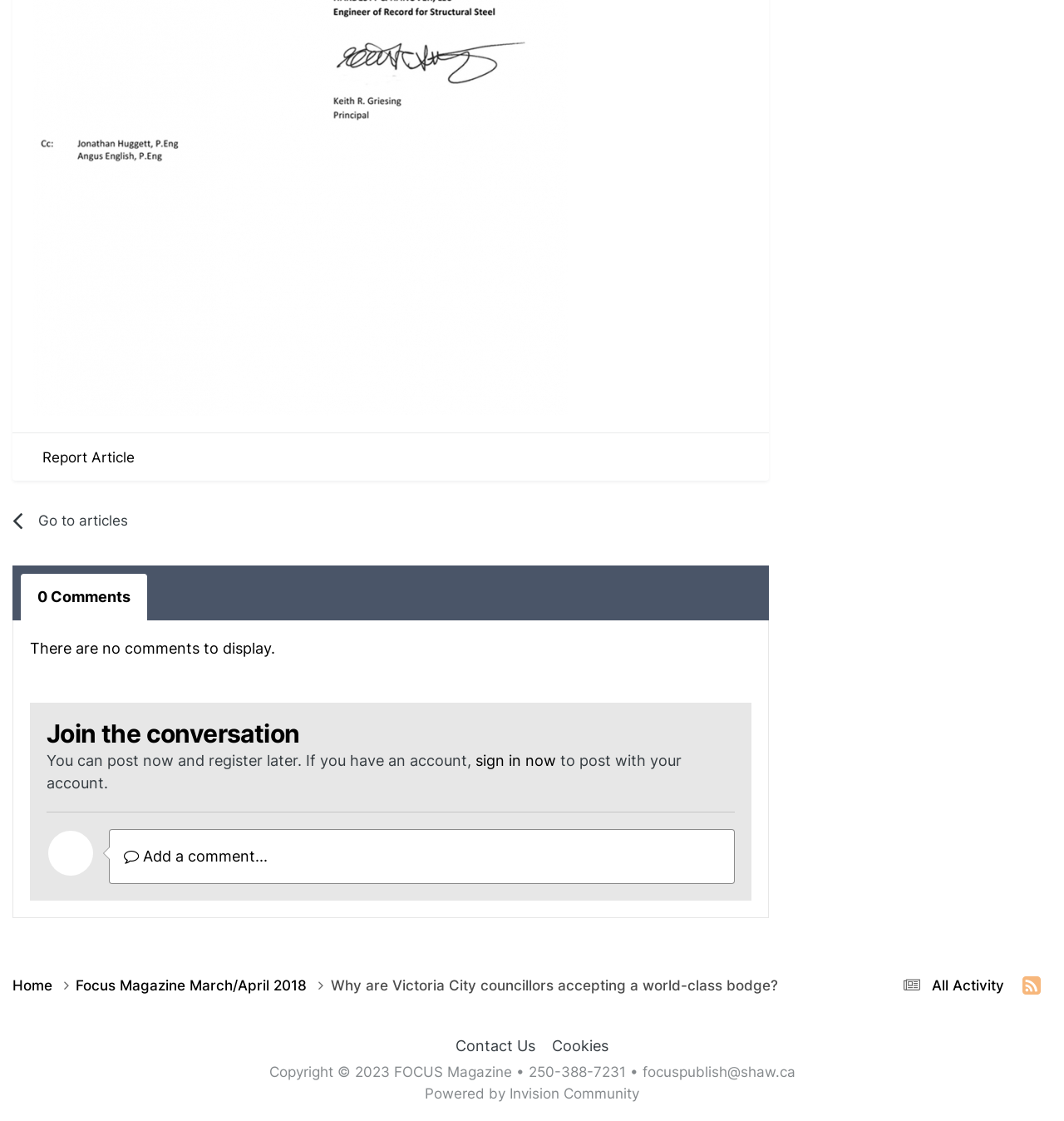Respond with a single word or phrase:
Where is the 'Contact Us' link located?

At the bottom